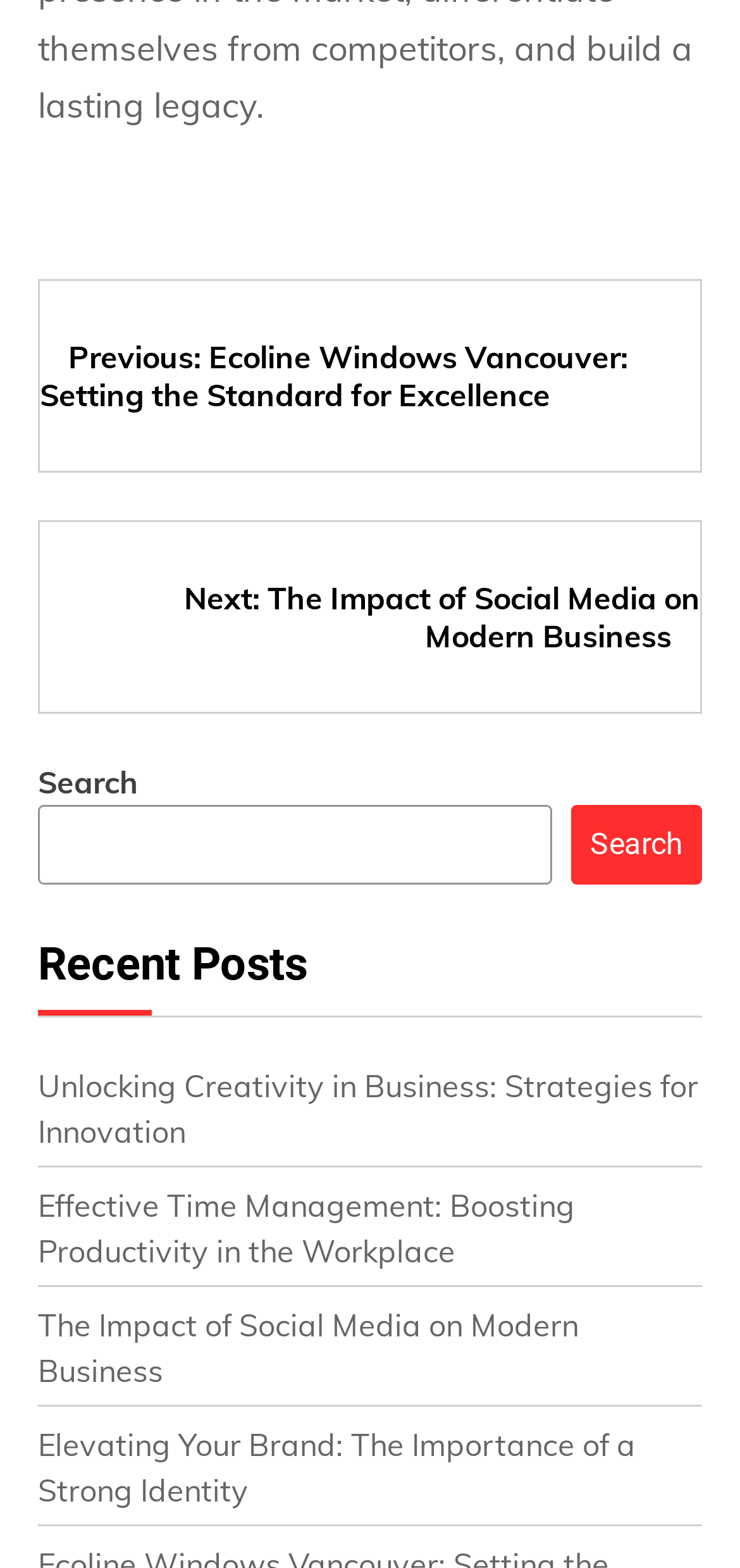Using the information in the image, could you please answer the following question in detail:
What is the purpose of the search box?

The search box is located under the 'Search' label, and it has a button with the same label. This suggests that the search box is used to search for content within the website.